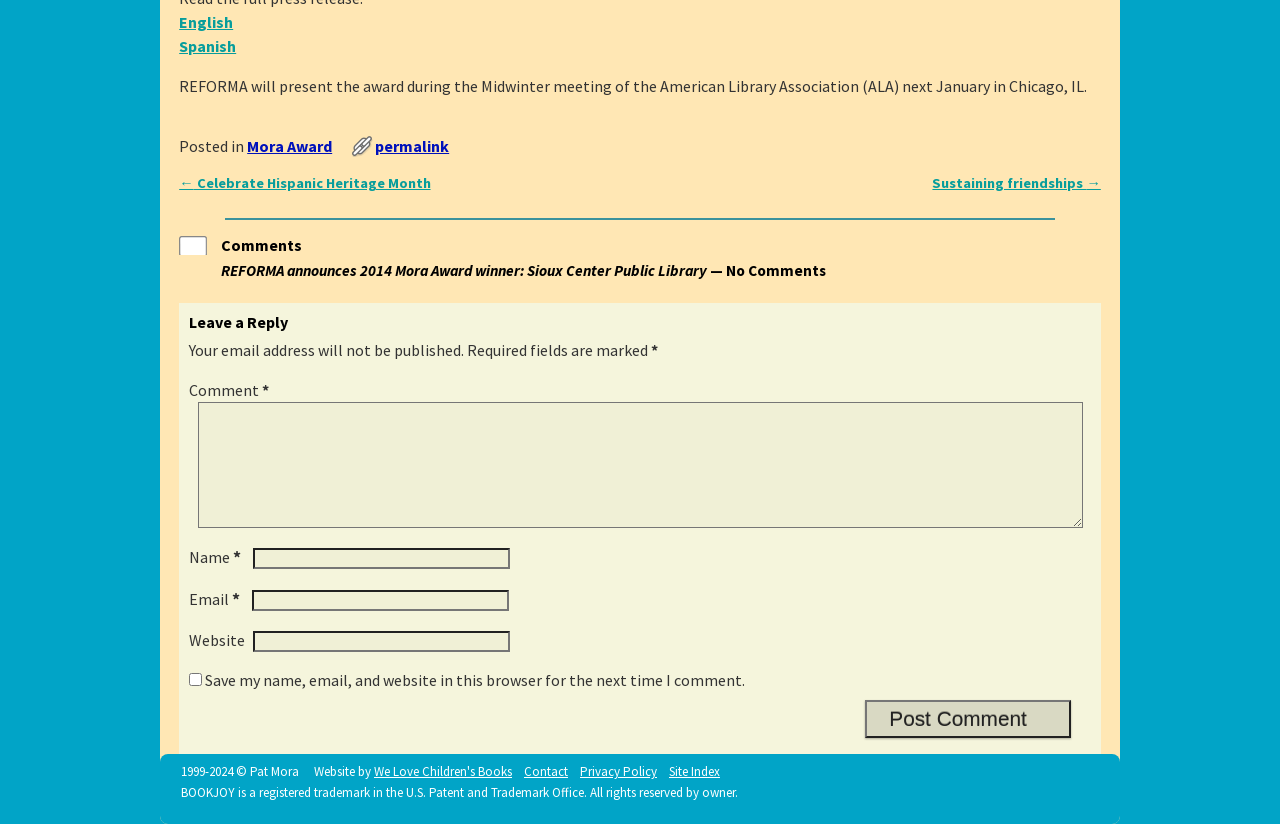Extract the bounding box coordinates of the UI element described: "name="submit" value="Post Comment"". Provide the coordinates in the format [left, top, right, bottom] with values ranging from 0 to 1.

[0.676, 0.85, 0.837, 0.896]